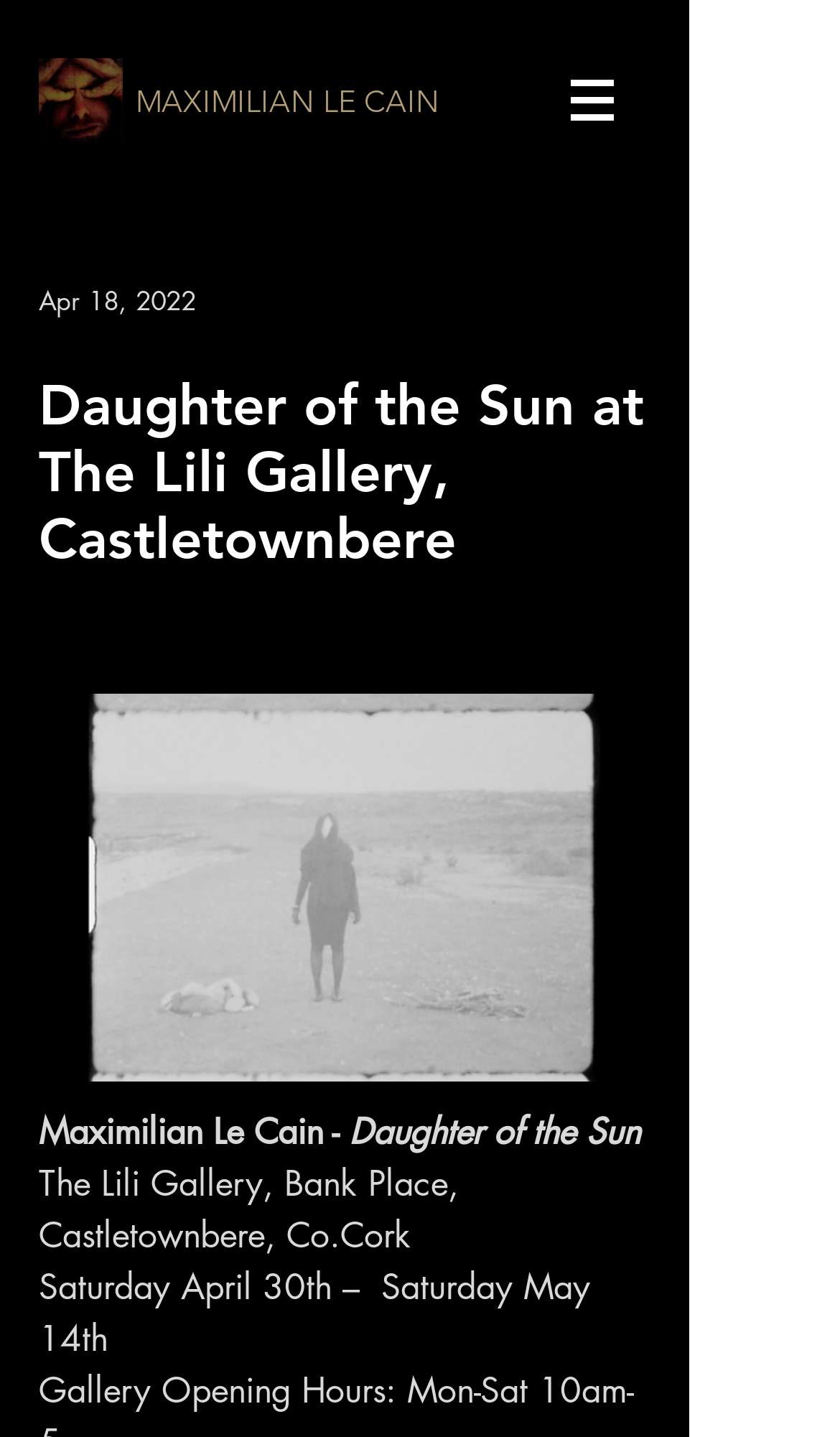Using the details from the image, please elaborate on the following question: Where is the exhibition taking place?

I found the answer by looking at the static text element with the address 'The Lili Gallery, Bank Place, Castletownbere, Co.Cork' which is likely to be the location of the exhibition.